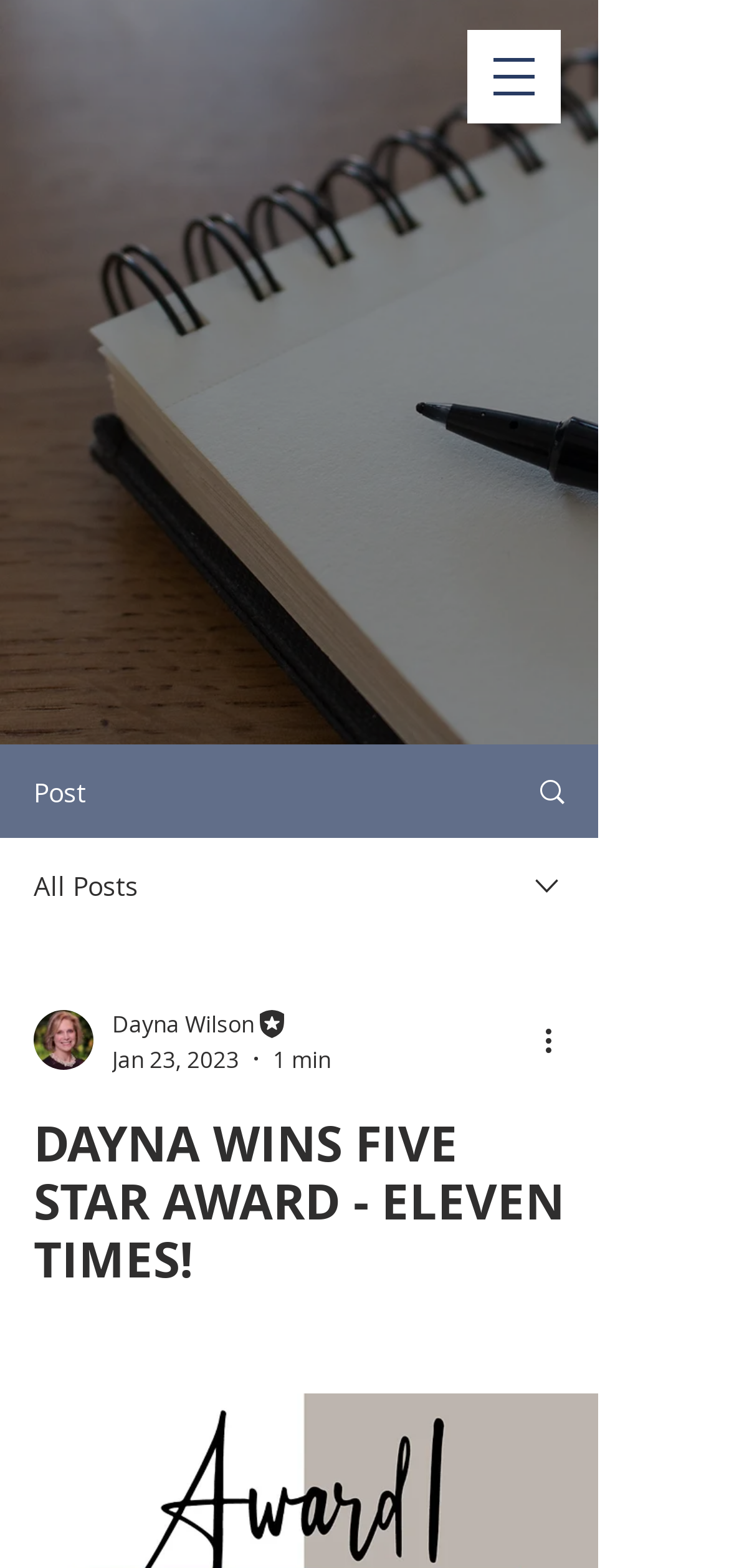Find and generate the main title of the webpage.

DAYNA WINS FIVE STAR AWARD - ELEVEN TIMES!